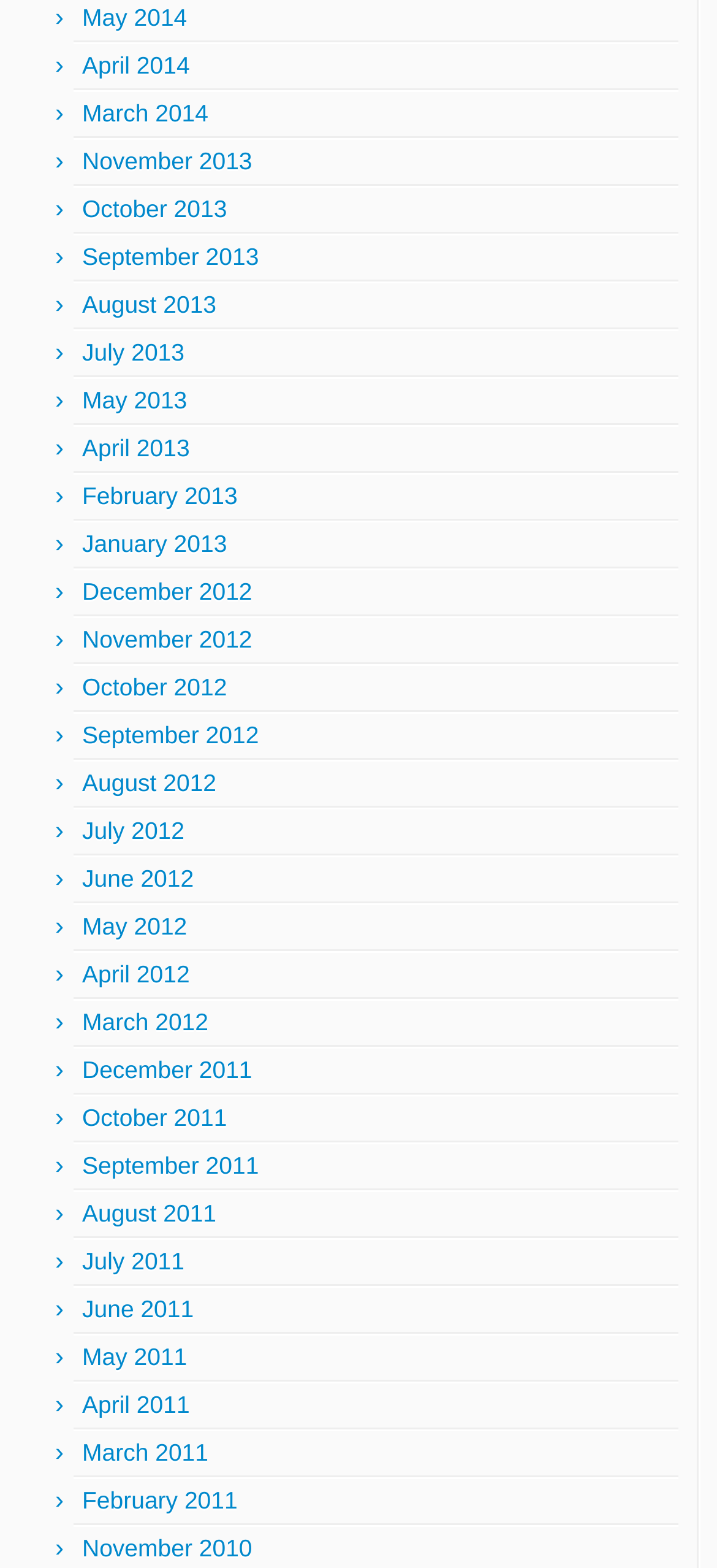Specify the bounding box coordinates of the region I need to click to perform the following instruction: "Browse April 2013 posts". The coordinates must be four float numbers in the range of 0 to 1, i.e., [left, top, right, bottom].

[0.115, 0.277, 0.265, 0.294]